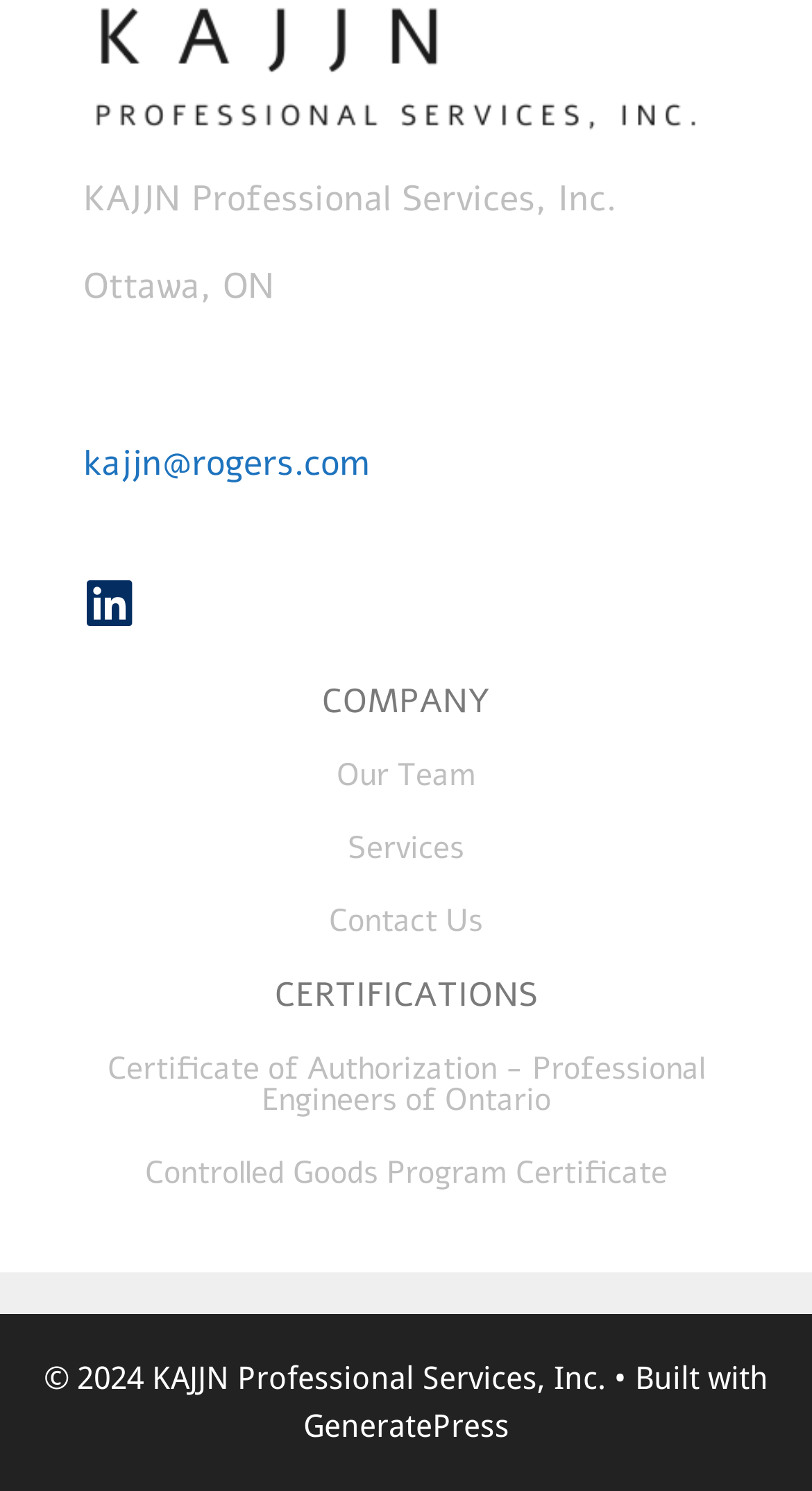Highlight the bounding box coordinates of the element you need to click to perform the following instruction: "view company information."

[0.103, 0.117, 0.759, 0.149]